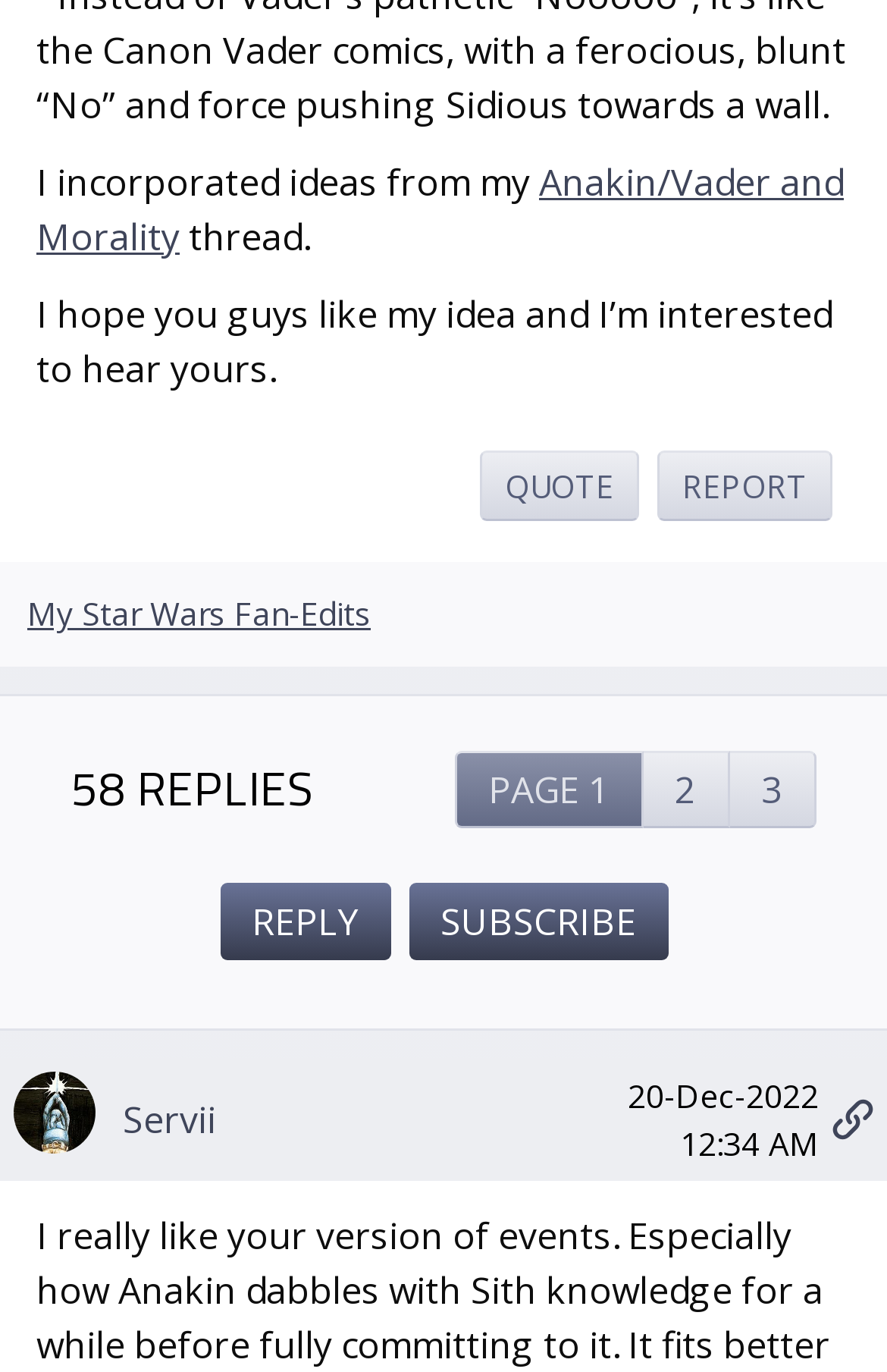Identify the bounding box coordinates of the clickable region required to complete the instruction: "Click on the 'PAGE 1' link". The coordinates should be given as four float numbers within the range of 0 and 1, i.e., [left, top, right, bottom].

[0.512, 0.547, 0.725, 0.603]